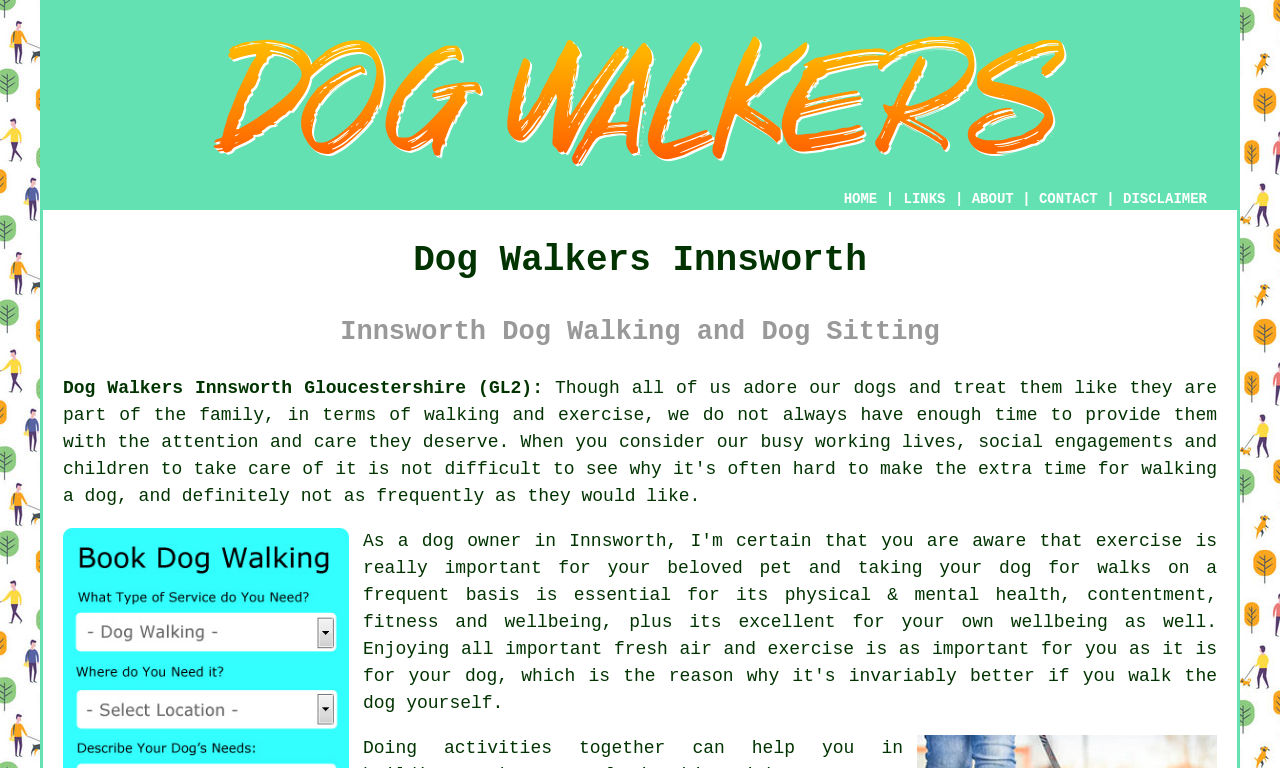Bounding box coordinates must be specified in the format (top-left x, top-left y, bottom-right x, bottom-right y). All values should be floating point numbers between 0 and 1. What are the bounding box coordinates of the UI element described as: Dog Walkers Innsworth Gloucestershire (GL2):

[0.049, 0.492, 0.424, 0.518]